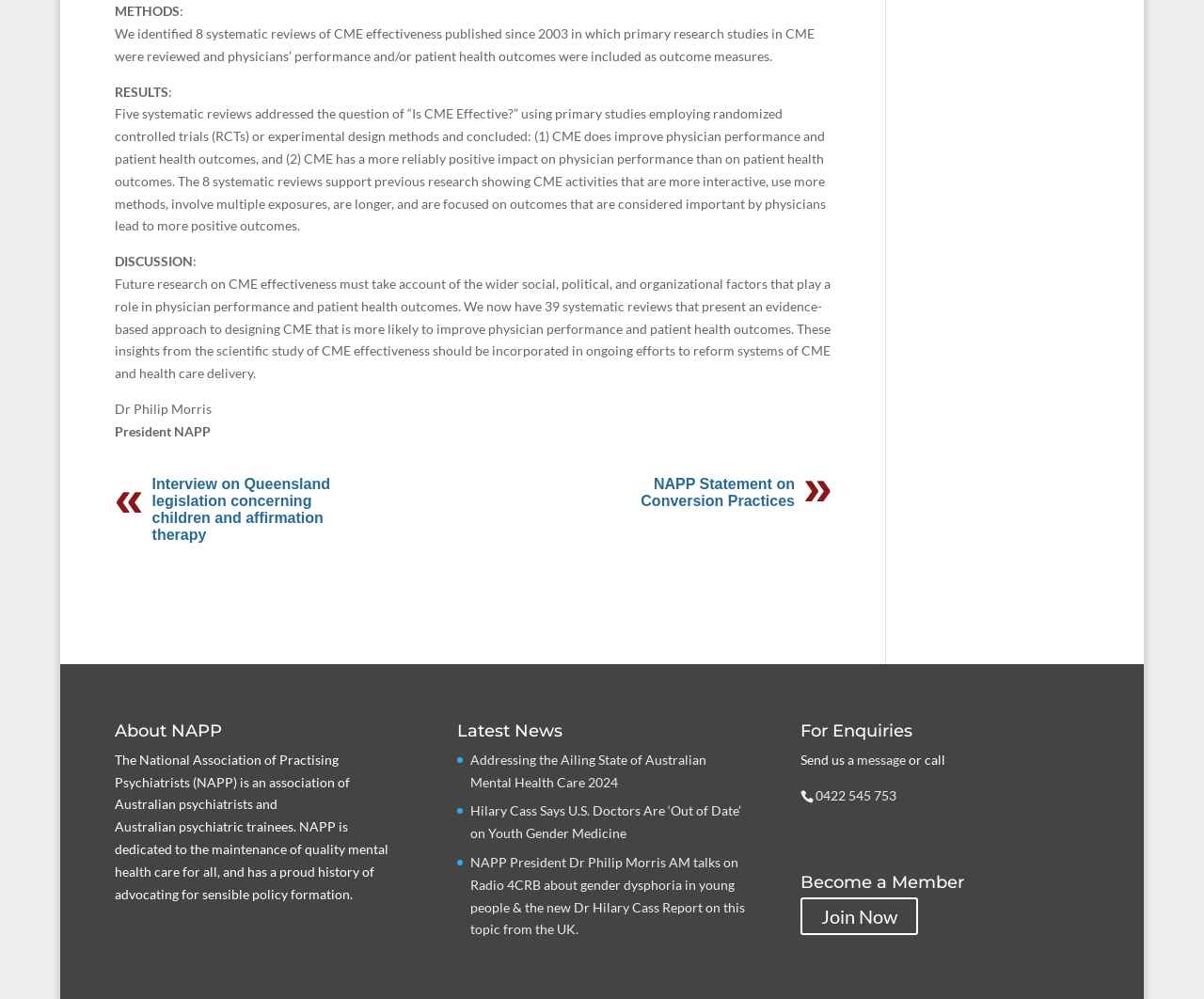Determine the bounding box coordinates of the section to be clicked to follow the instruction: "Read the interview on Queensland legislation". The coordinates should be given as four float numbers between 0 and 1, formatted as [left, top, right, bottom].

[0.126, 0.476, 0.274, 0.543]